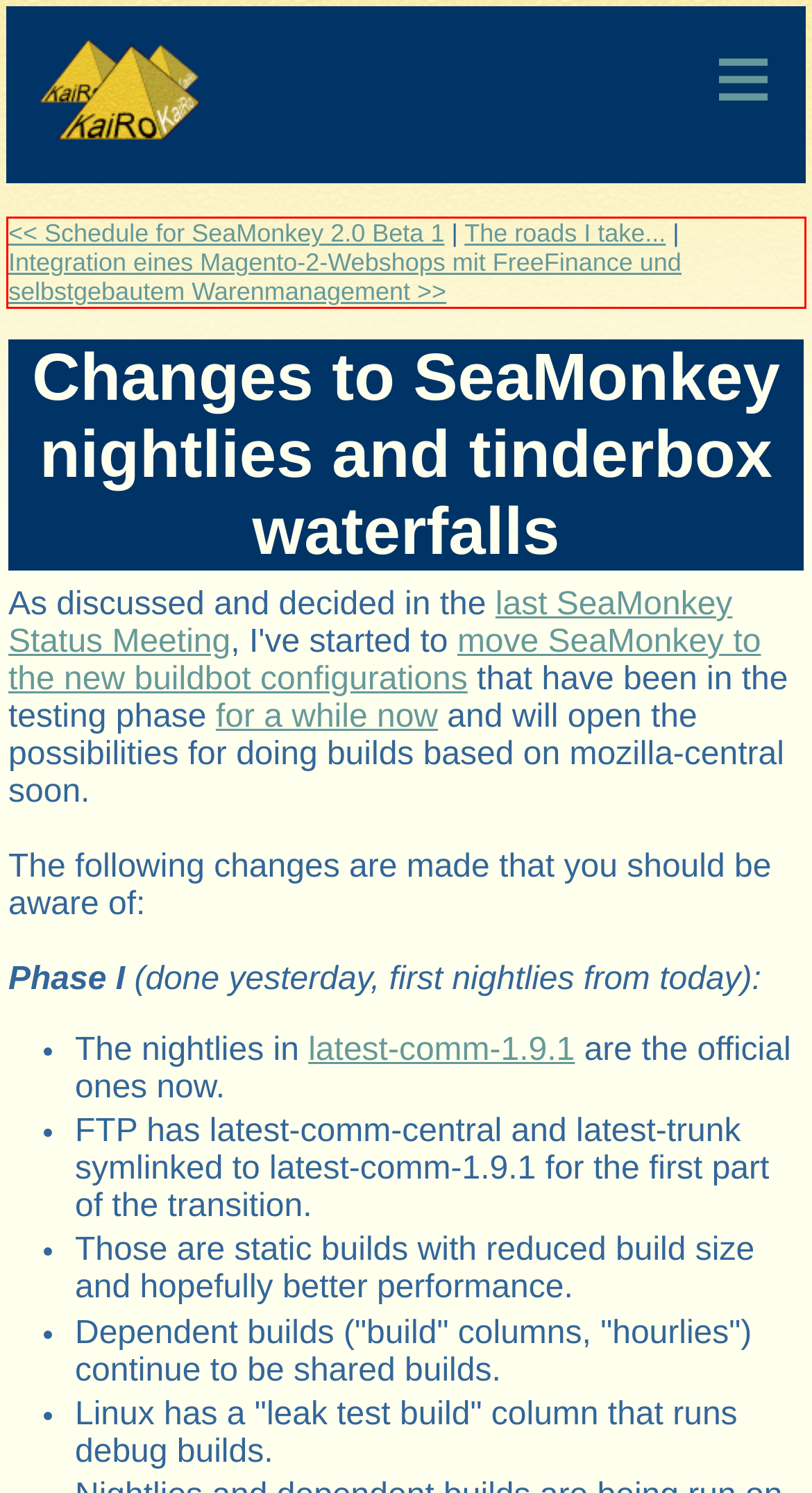You are provided with a screenshot of a webpage that includes a red bounding box. Extract and generate the text content found within the red bounding box.

<< Schedule for SeaMonkey 2.0 Beta 1 | The roads I take... | Integration eines Magento-2-Webshops mit FreeFinance und selbstgebautem Warenmanagement >>